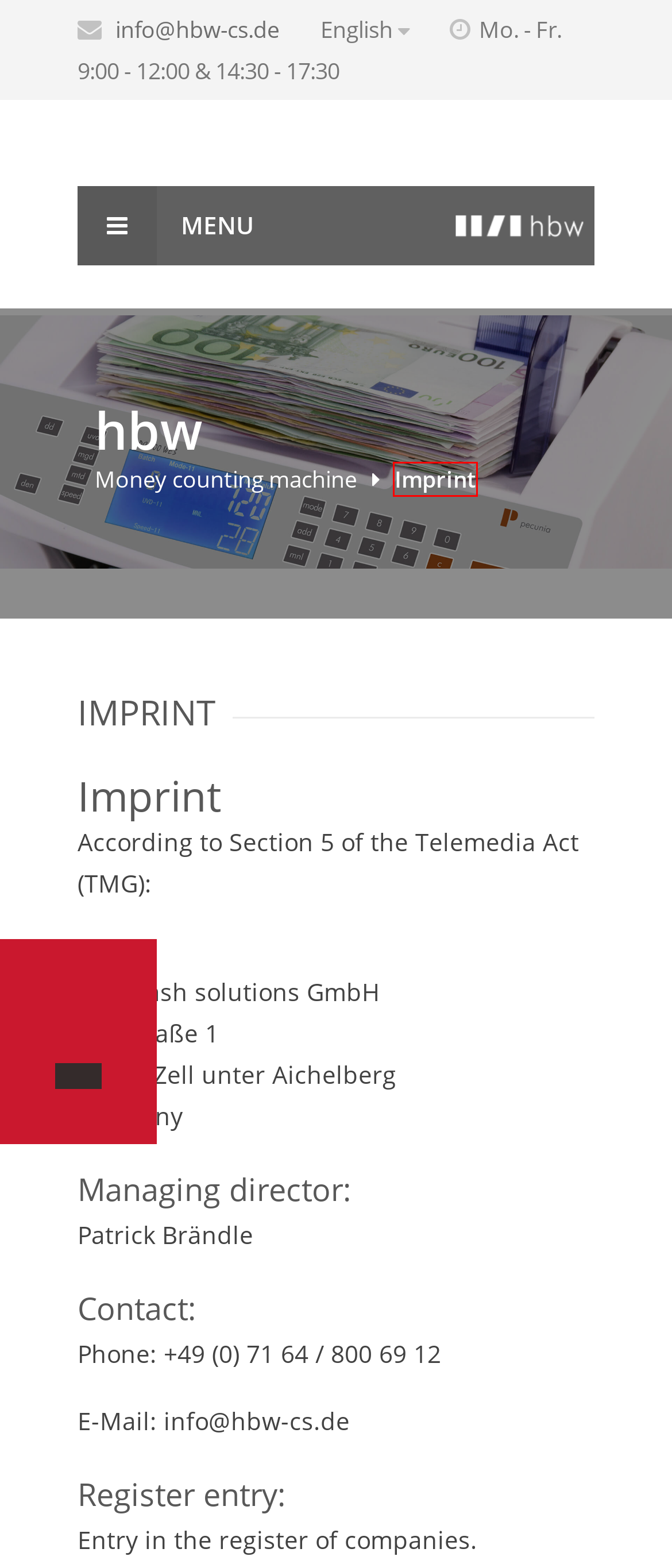You have been given a screenshot of a webpage with a red bounding box around a UI element. Select the most appropriate webpage description for the new webpage that appears after clicking the element within the red bounding box. The choices are:
A. Geldzählmaschine: Zahlungsart & Versandkosten
B. Rückgaberegelungen
C. Häufig gestellte Fragen (FAQ)
D. Übersicht
E. Geldzählmaschine
F. Impressum
G. PayPal-Datenschutzerklärung
H. Geldzählmaschine - Geldscheinprüfer - Münzzähler - Münzsortierer - Banknotenzähler

F